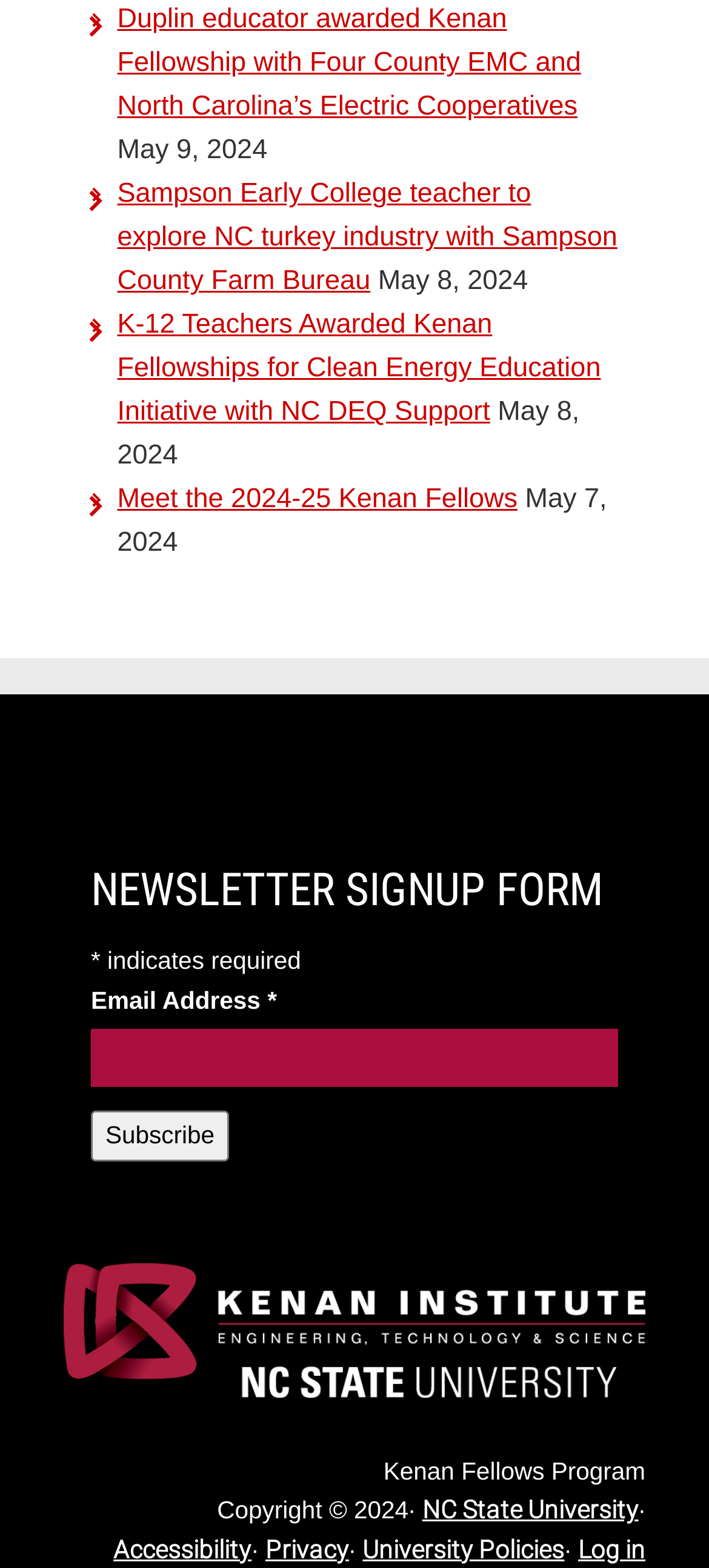Please specify the bounding box coordinates of the area that should be clicked to accomplish the following instruction: "Click About Us". The coordinates should consist of four float numbers between 0 and 1, i.e., [left, top, right, bottom].

None